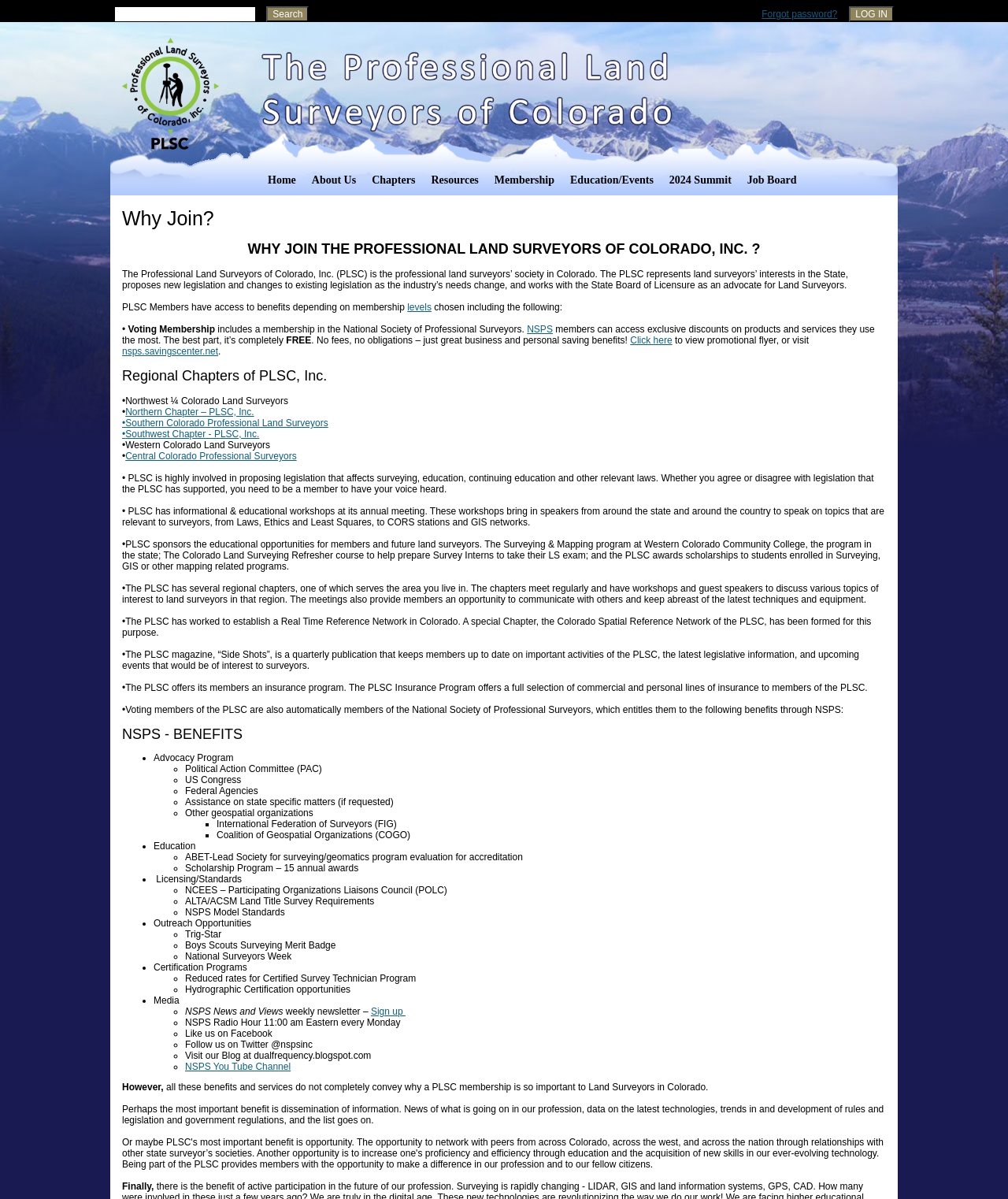Reply to the question with a brief word or phrase: What is the name of the organization?

PLSC